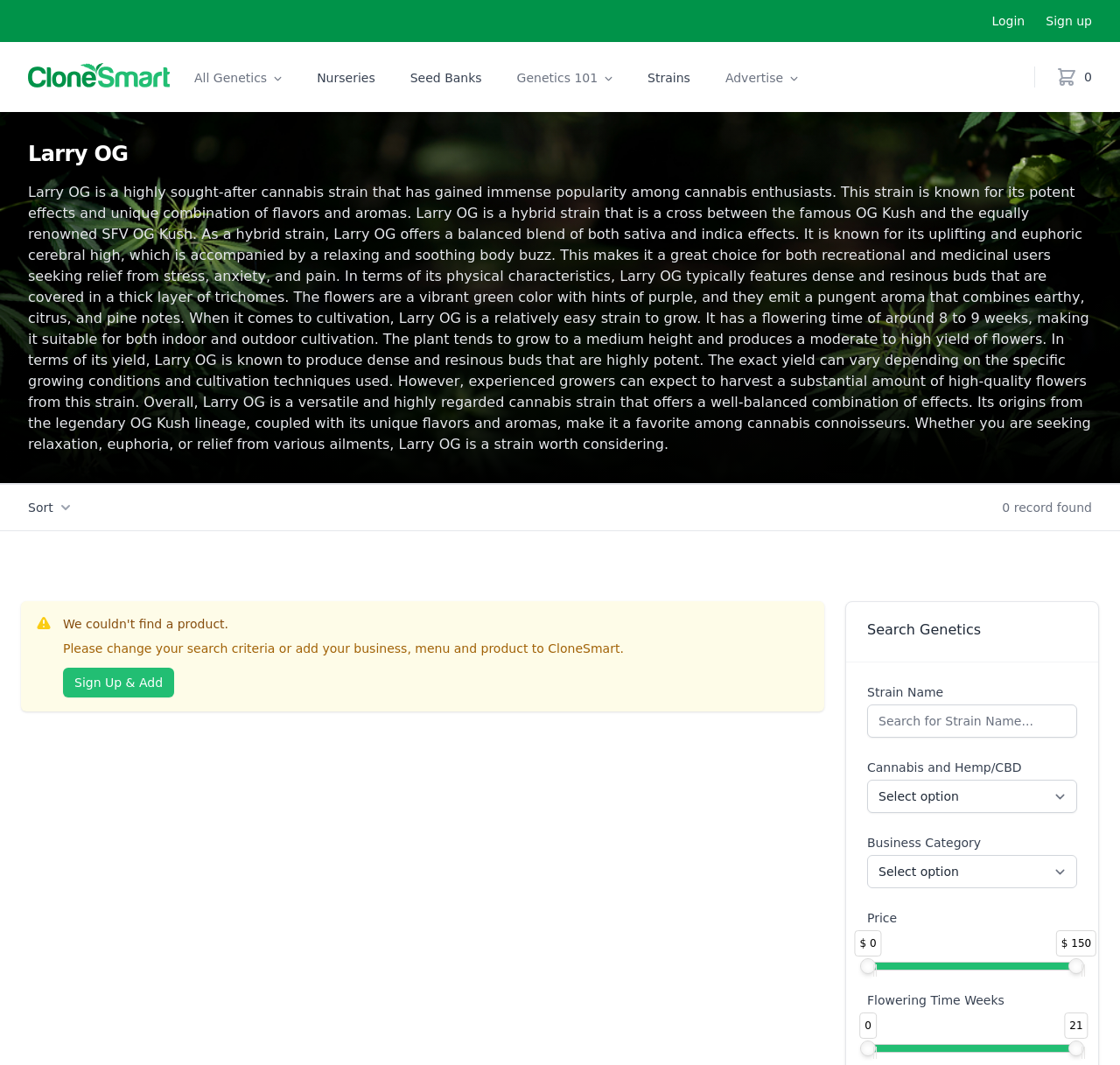Please respond in a single word or phrase: 
What is the purpose of the 'Sort' button?

To sort products